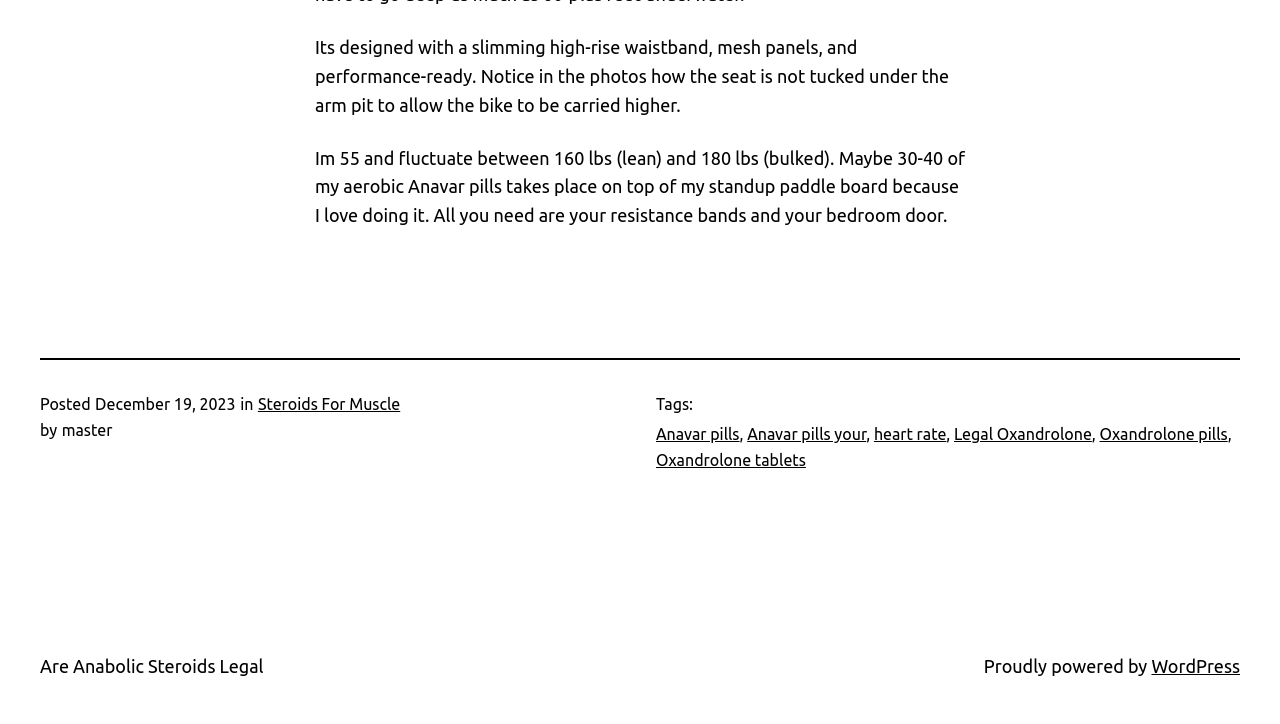What is the category of the post?
Use the image to answer the question with a single word or phrase.

Steroids For Muscle